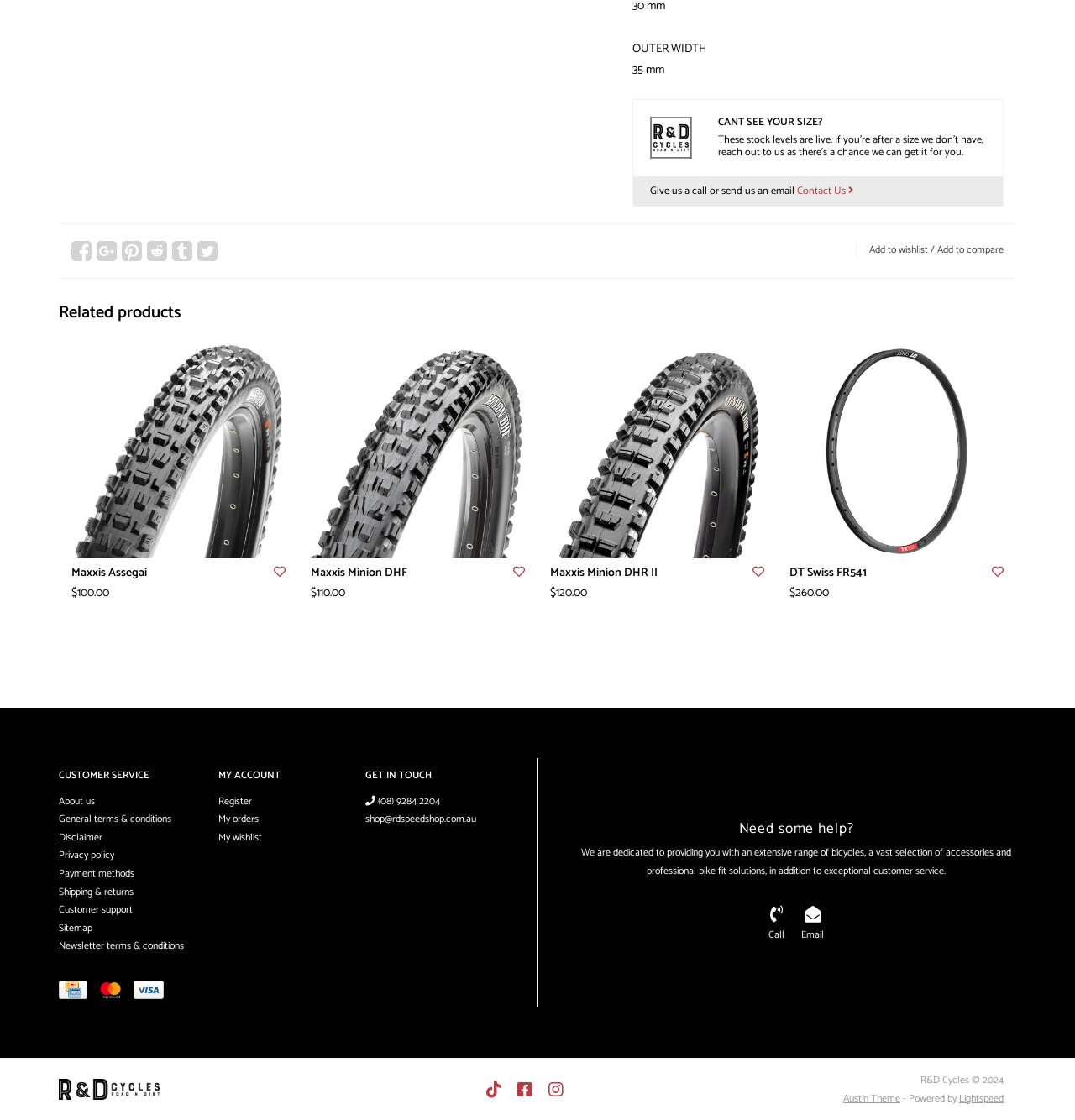What is the recommended system weight max of the product?
Please ensure your answer is as detailed and informative as possible.

I found the answer by looking at the 'RECOMMENDED SYSTEM WEIGHT MAX.' label and its corresponding value '130 kg' in the product specifications section.